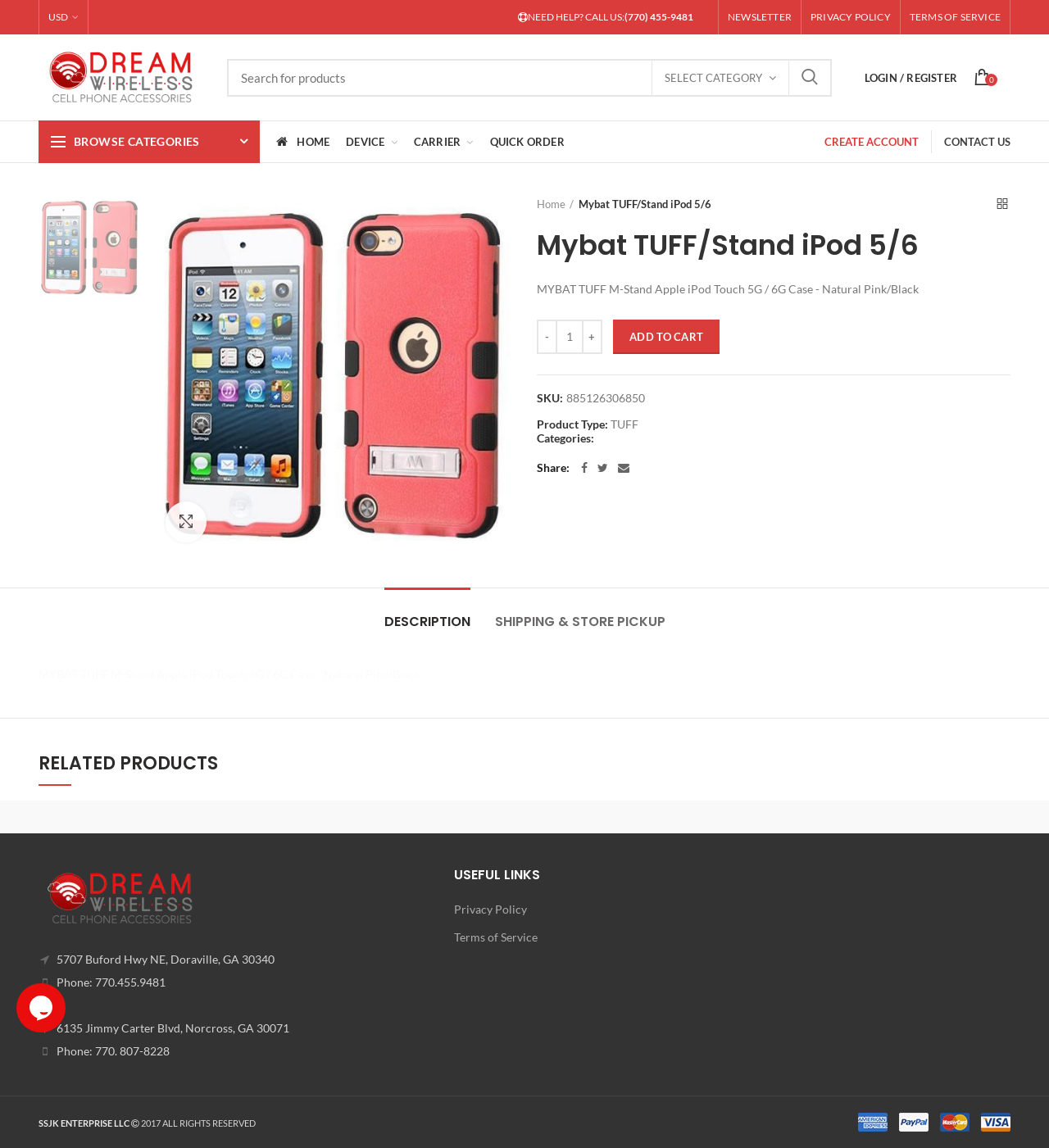Can you look at the image and give a comprehensive answer to the question:
What is the phone number for customer support?

I found the phone number by looking at the top section of the webpage, where it says 'NEED HELP? CALL US:' and then the phone number is listed as '(770) 455-9481'.